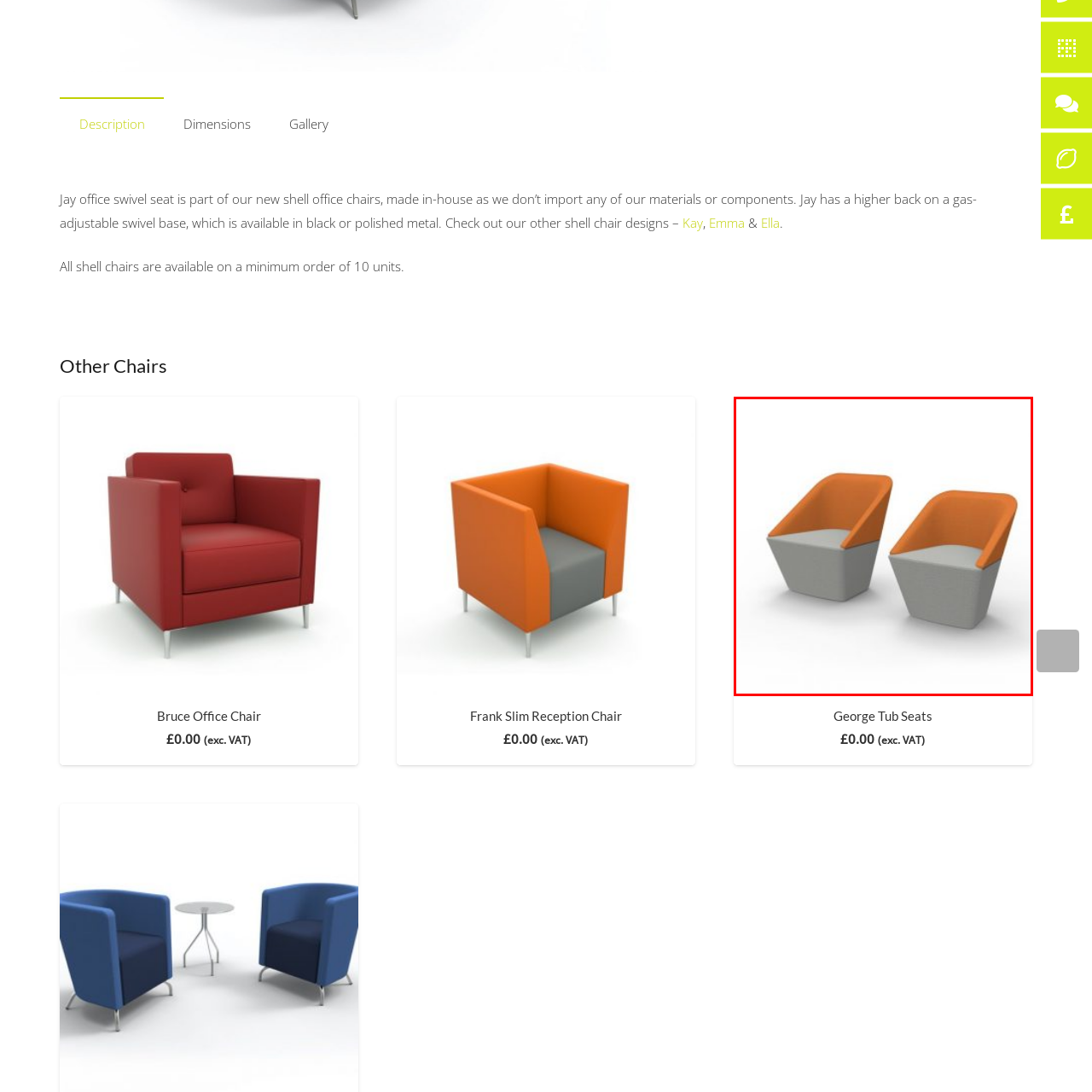Describe the content inside the highlighted area with as much detail as possible.

The image features a pair of stylish George Tub Seats, characterized by their modern design and vibrant colors. Each seat has a distinctive shape, with a padded grey base that supports a curvaceous orange backrest, providing both comfort and aesthetic appeal. This seating option is part of the Citrus Seating collection, which focuses on creating contemporary furniture solutions for various spaces. Ideal for offices, reception areas, or informal settings, these chairs offer a blend of functionality and design. The price for these chairs starts at £0.00 (excluding VAT), making them an attractive option for users looking to enhance their seating arrangements.